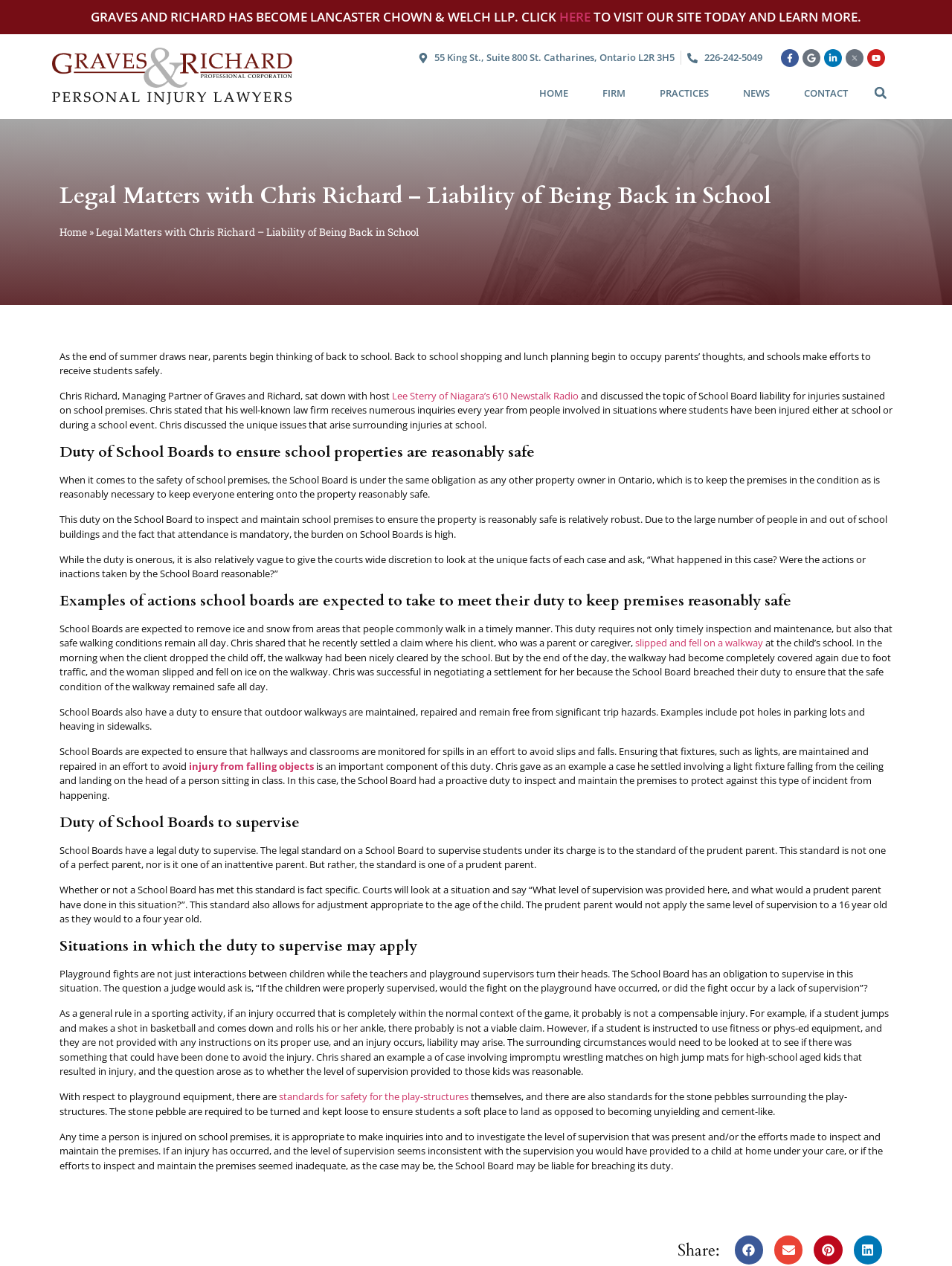Please indicate the bounding box coordinates for the clickable area to complete the following task: "Contact the firm". The coordinates should be specified as four float numbers between 0 and 1, i.e., [left, top, right, bottom].

[0.827, 0.058, 0.909, 0.088]